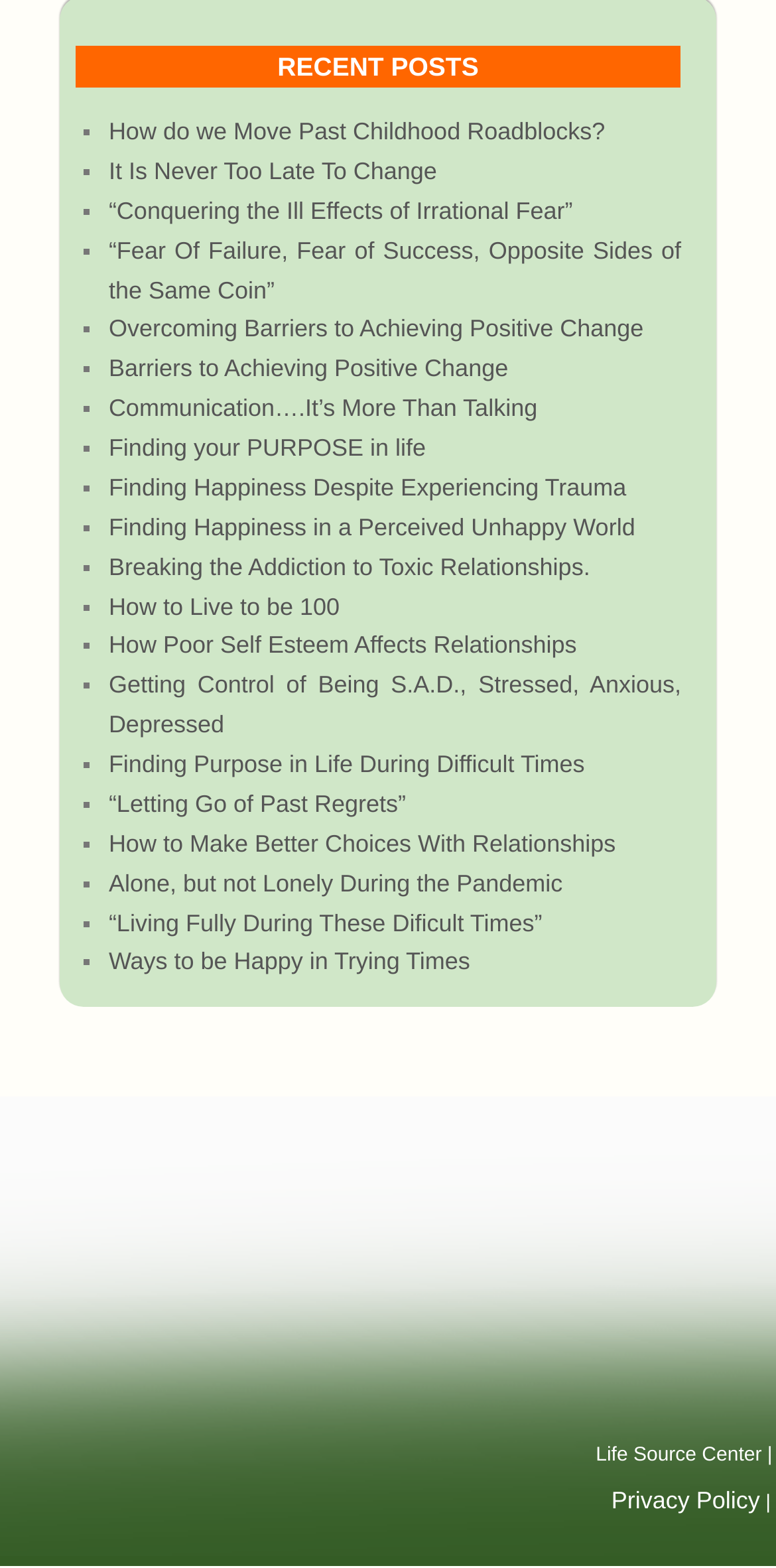Show me the bounding box coordinates of the clickable region to achieve the task as per the instruction: "Click on 'Finding your PURPOSE in life'".

[0.14, 0.277, 0.549, 0.294]